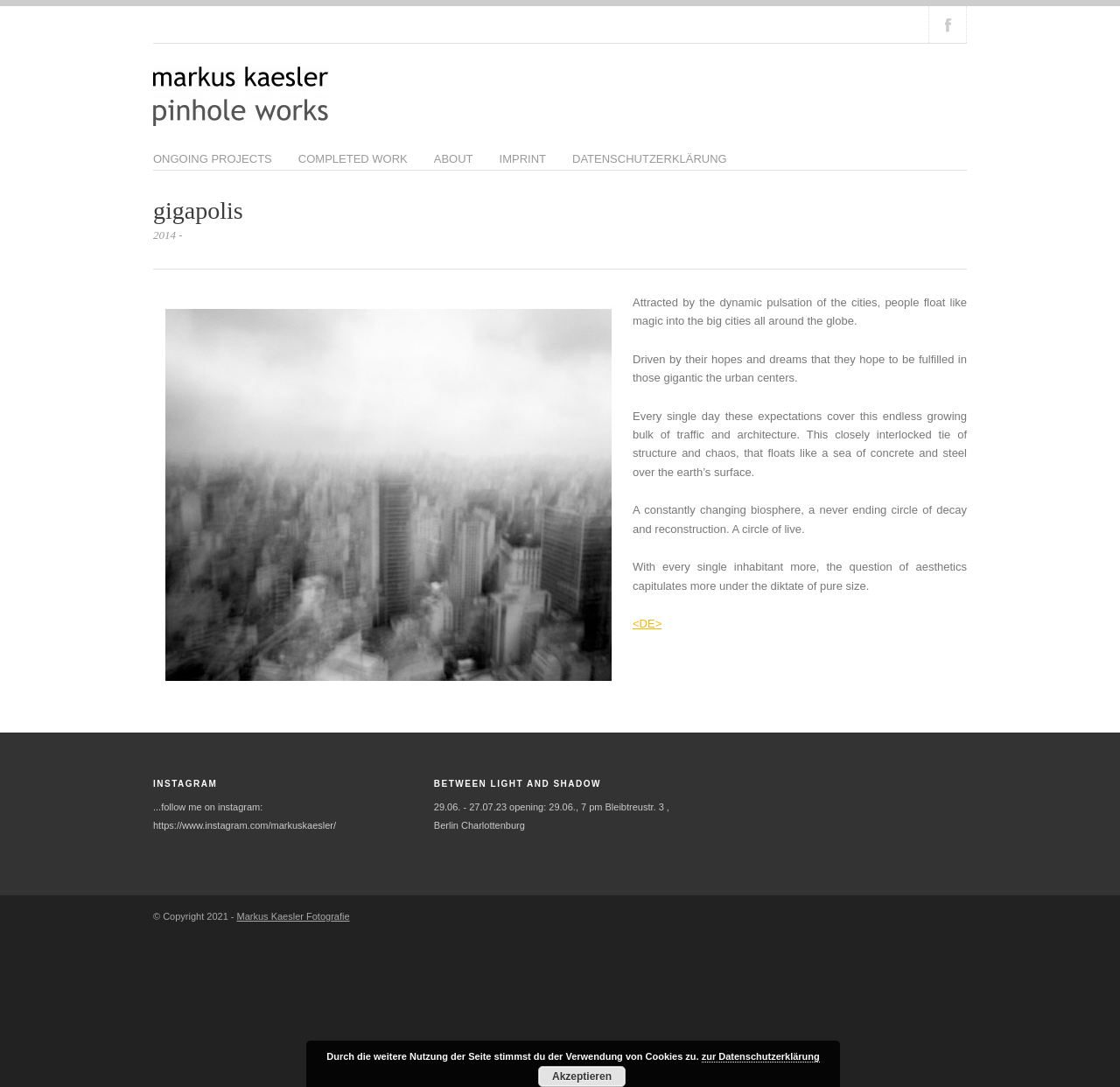Pinpoint the bounding box coordinates of the clickable element to carry out the following instruction: "Learn more about BETWEEN LIGHT AND SHADOW."

[0.387, 0.714, 0.609, 0.728]